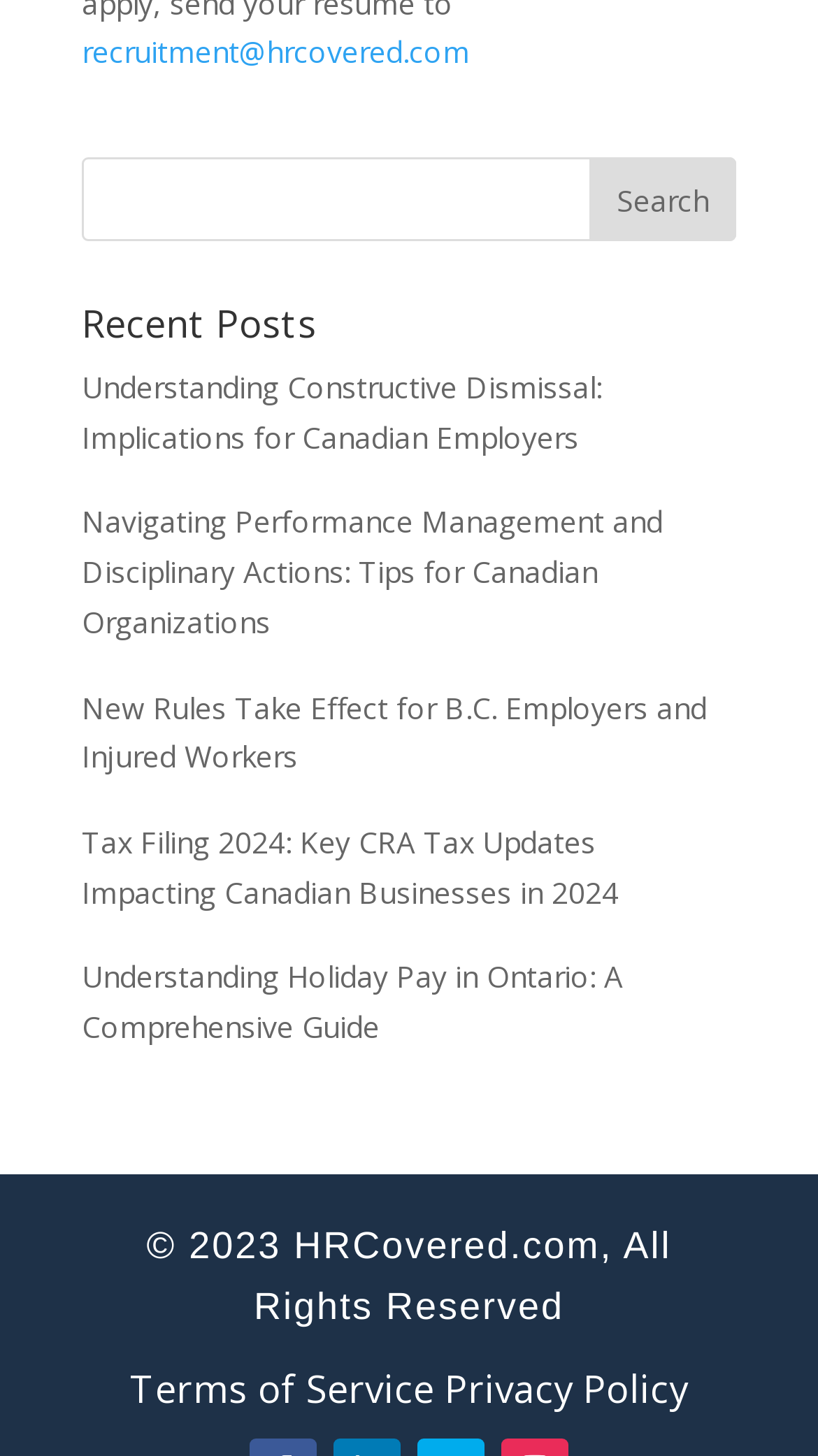What is the purpose of the search bar?
Answer with a single word or short phrase according to what you see in the image.

To search the website